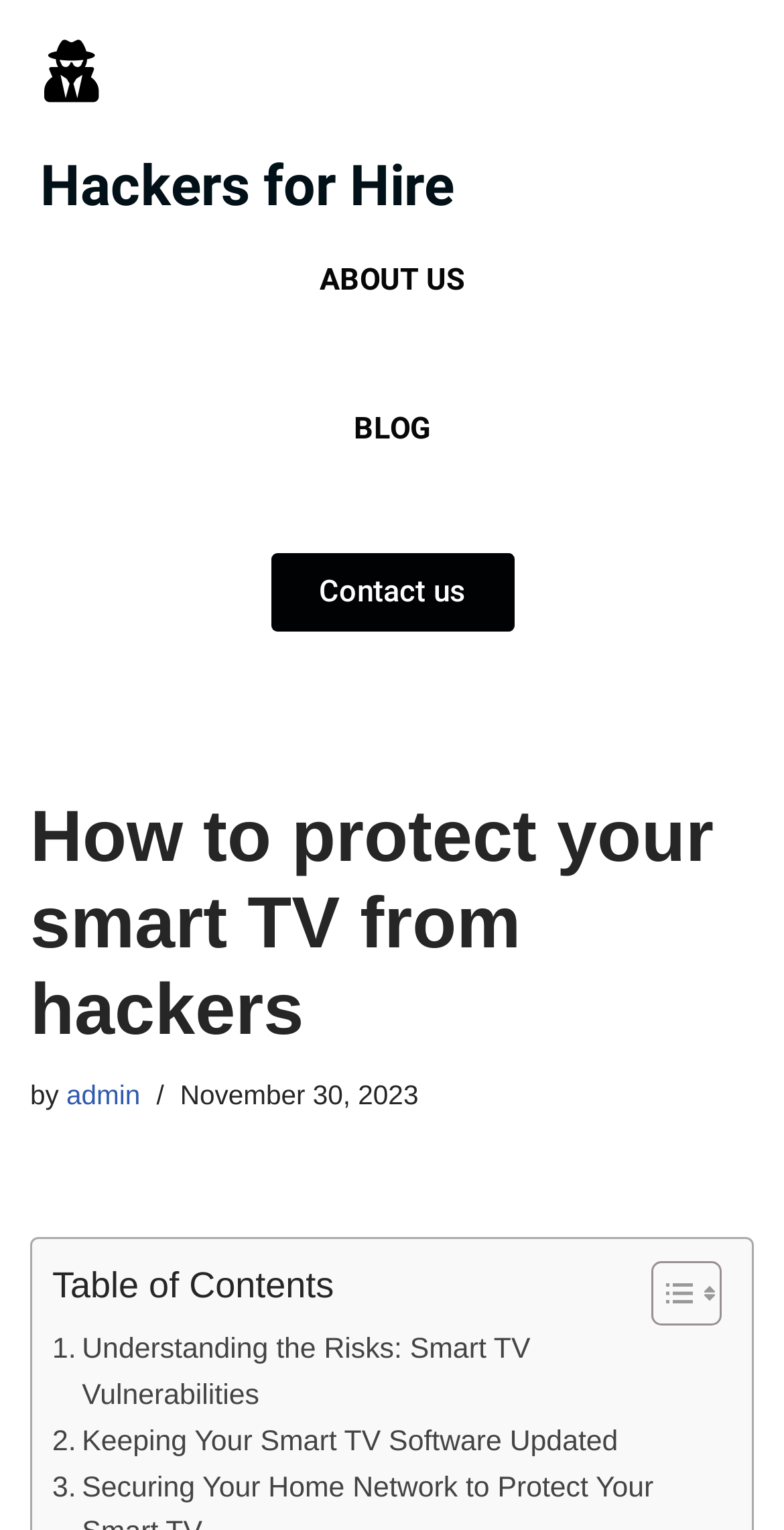Using the description "Uncategorized", predict the bounding box of the relevant HTML element.

None